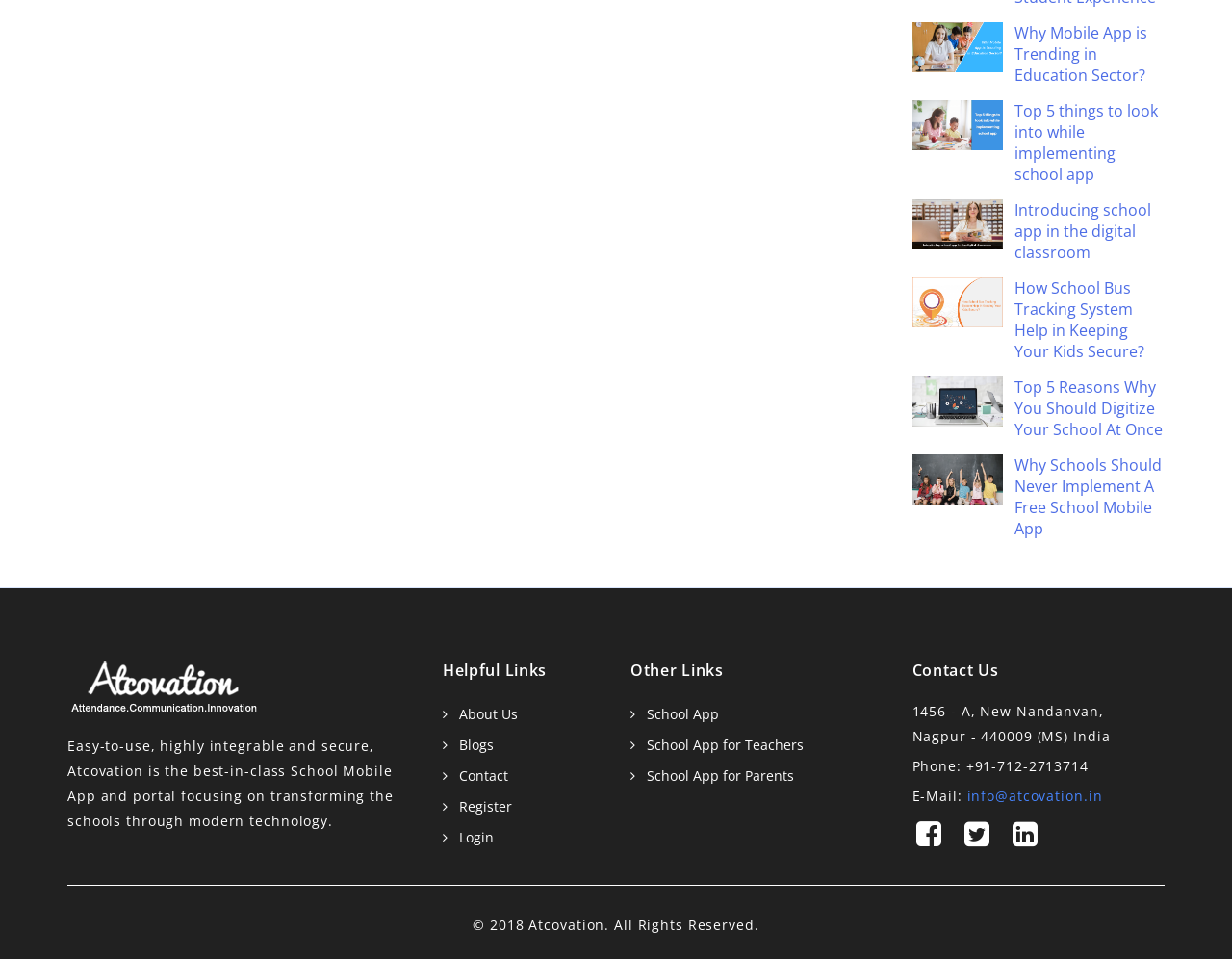Pinpoint the bounding box coordinates for the area that should be clicked to perform the following instruction: "Read about 'Top 5 things to look into while implementing school app'".

[0.823, 0.105, 0.94, 0.193]